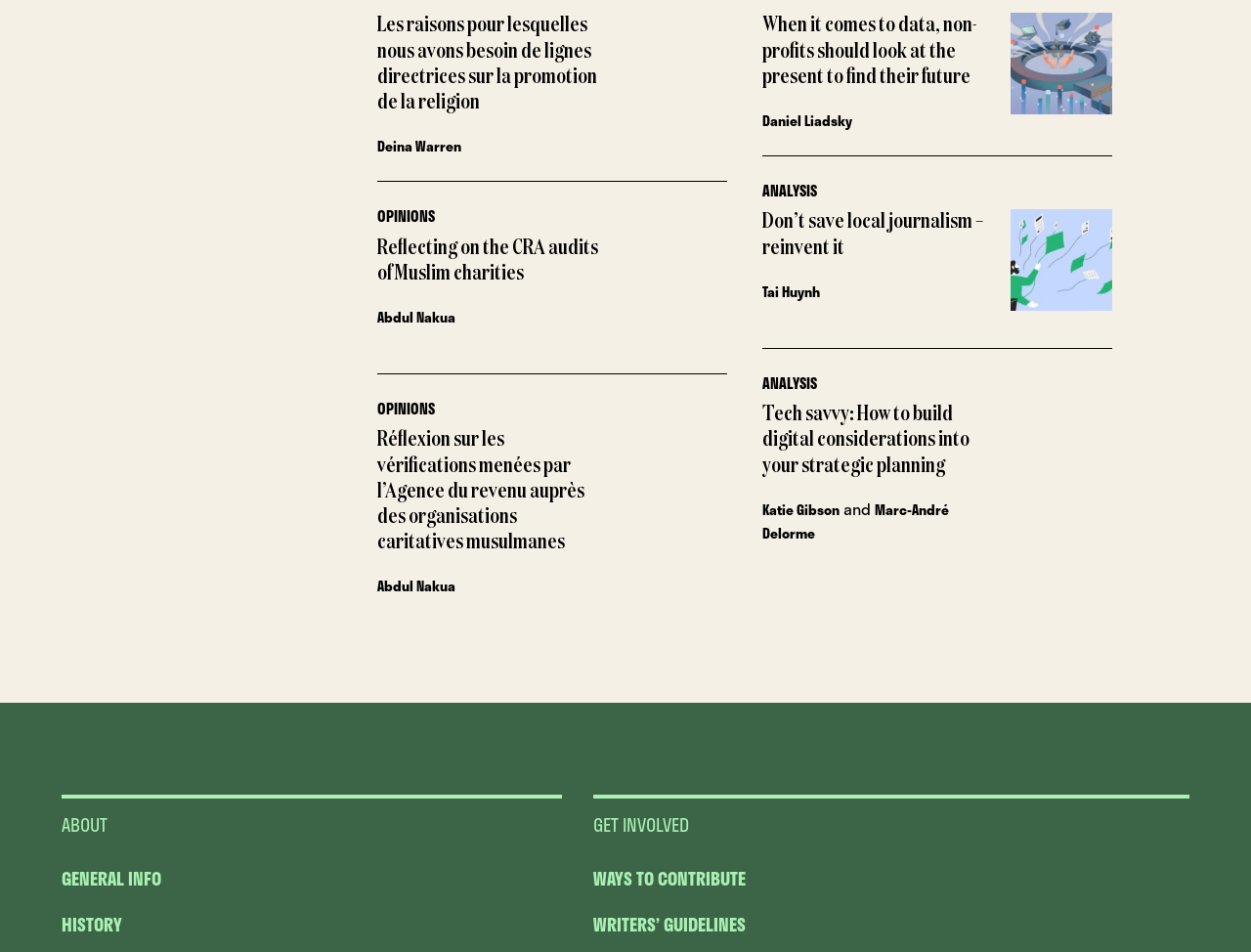Refer to the element description Writers’ guidelines and identify the corresponding bounding box in the screenshot. Format the coordinates as (top-left x, top-left y, bottom-right x, bottom-right y) with values in the range of 0 to 1.

[0.474, 0.943, 0.596, 0.972]